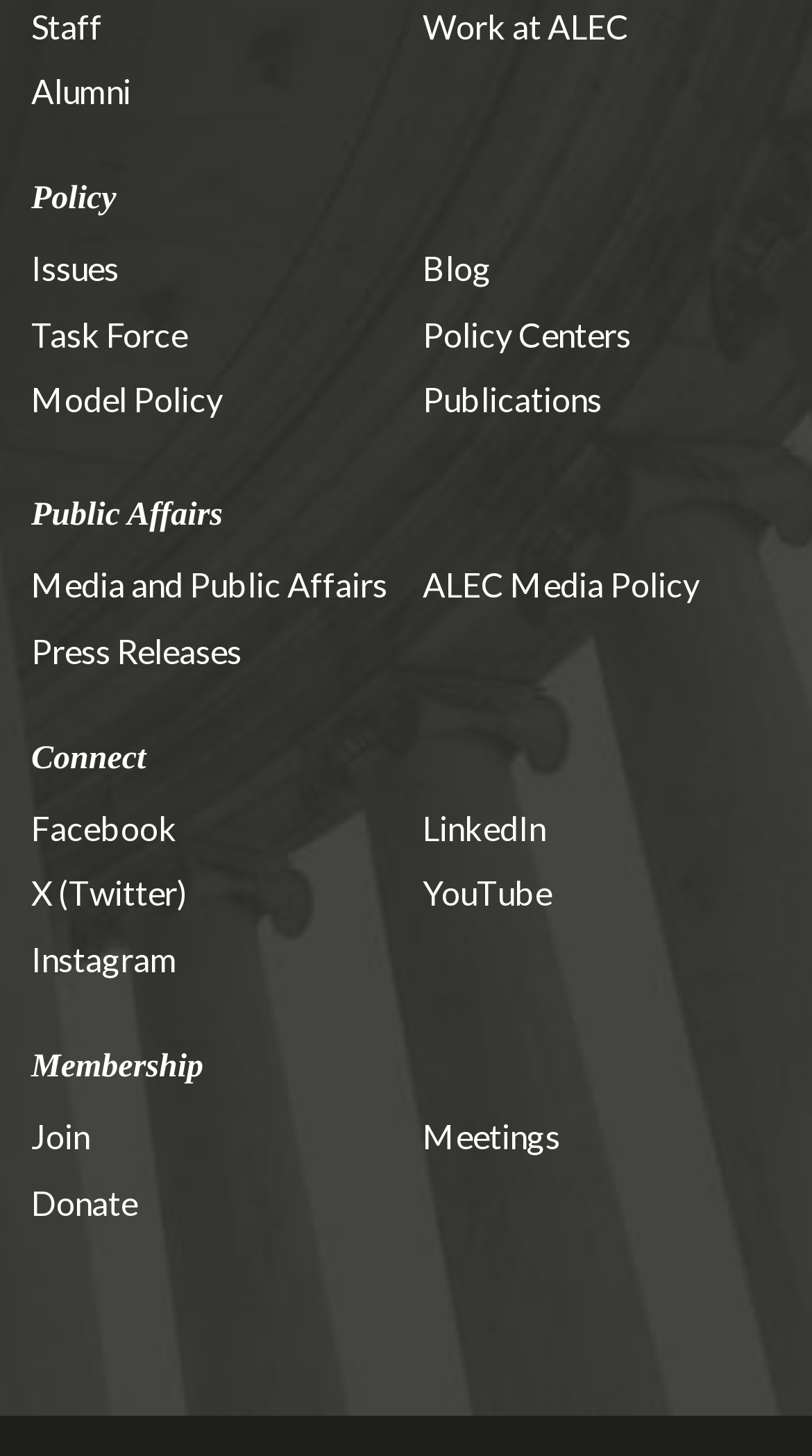How many social media platforms are linked on the webpage?
Look at the screenshot and give a one-word or phrase answer.

5